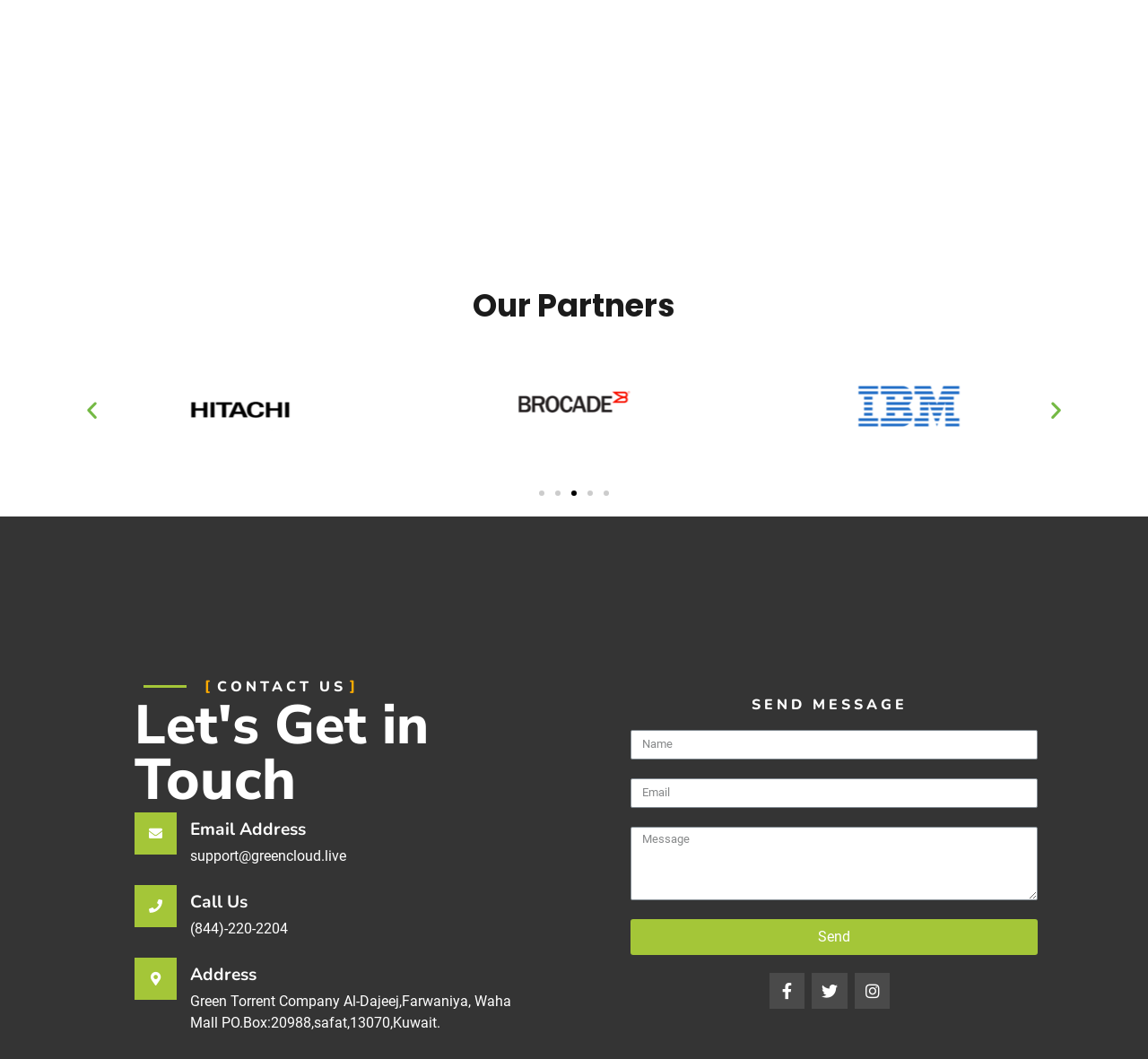What is the phone number to call?
Give a thorough and detailed response to the question.

The phone number is provided in the 'Let's Get in Touch' section, specifically under the 'Call Us' heading, which is '(844)-220-2204'.